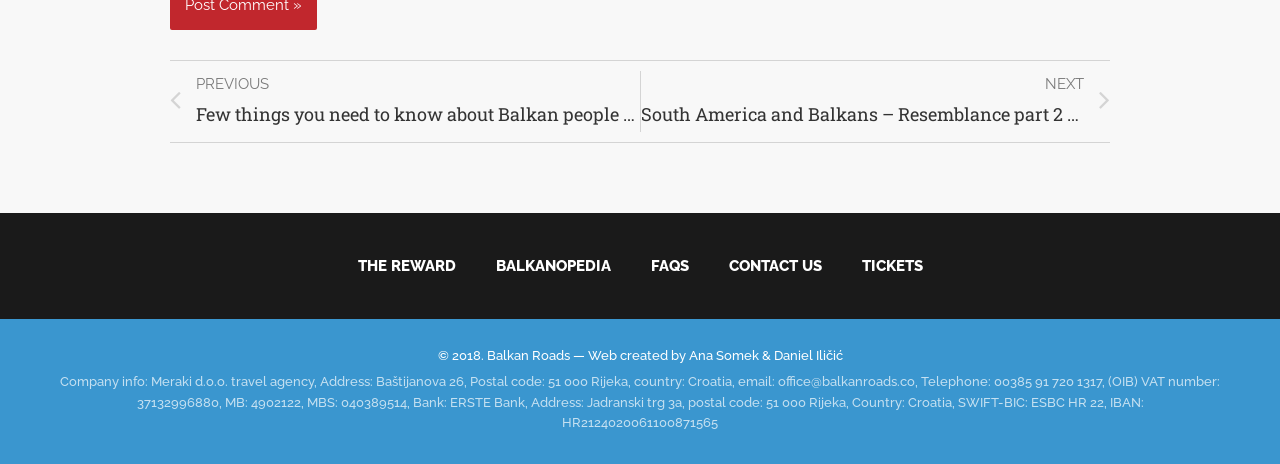Provide your answer in a single word or phrase: 
What is the email address of the office?

office@balkanroads.co